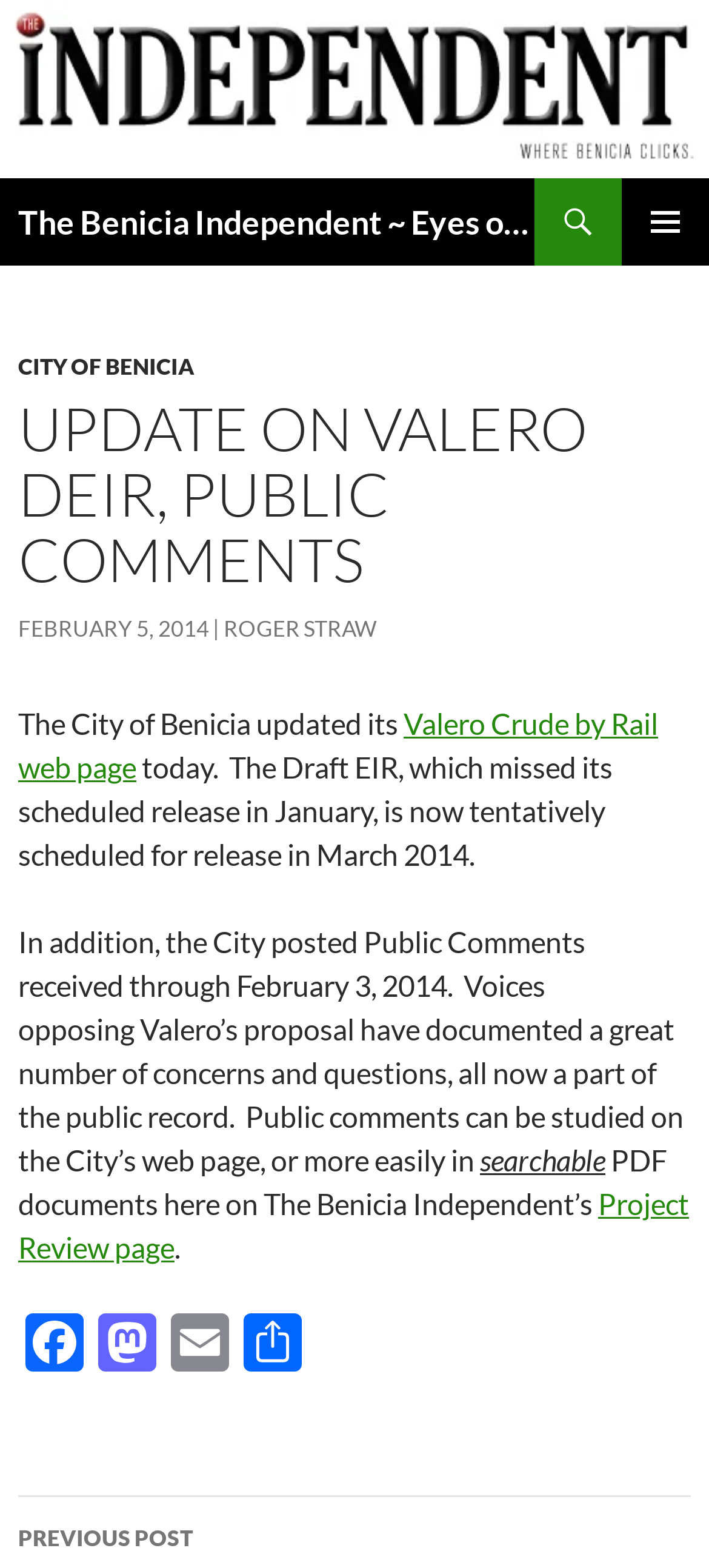Analyze and describe the webpage in a detailed narrative.

The webpage is about an update on the Valero Crude by Rail project in the City of Benicia. At the top, there is a logo and a link to "The Benicia Independent ~ Eyes on the Environment / Benicia news & views" on the left side, and a search bar and a primary menu button on the right side. Below this, there is a "SKIP TO CONTENT" link.

The main content of the webpage is an article with a header that reads "UPDATE ON VALERO DEIR, PUBLIC COMMENTS". Below this header, there is a link to "CITY OF BENICIA" and a heading that reads "FEBRUARY 5, 2014". The article then describes the update on the Valero Crude by Rail web page, mentioning that the Draft EIR is now tentatively scheduled for release in March 2014. The article also mentions that public comments received through February 3, 2014, are now available on the City's web page.

There are several links and buttons throughout the article, including a link to the "Valero Crude by Rail web page", a link to "searchable PDF documents" on The Benicia Independent's Project Review page, and social media links to Facebook, Mastodon, and Email.

At the bottom of the webpage, there is a heading that reads "Post navigation".